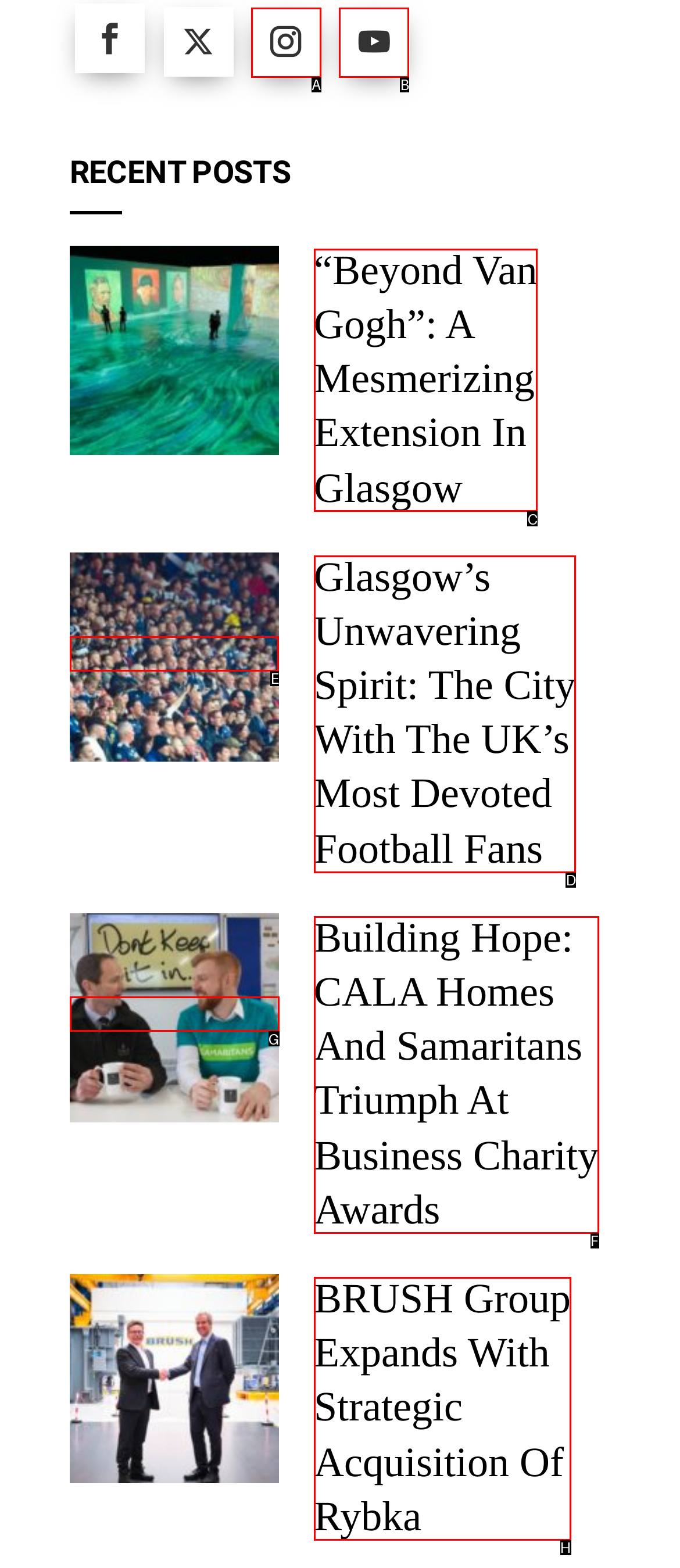Which choice should you pick to execute the task: View the 'Glasgow’s Unwavering Spirit: The City with the UK’s Most Devoted Football Fans' article
Respond with the letter associated with the correct option only.

E